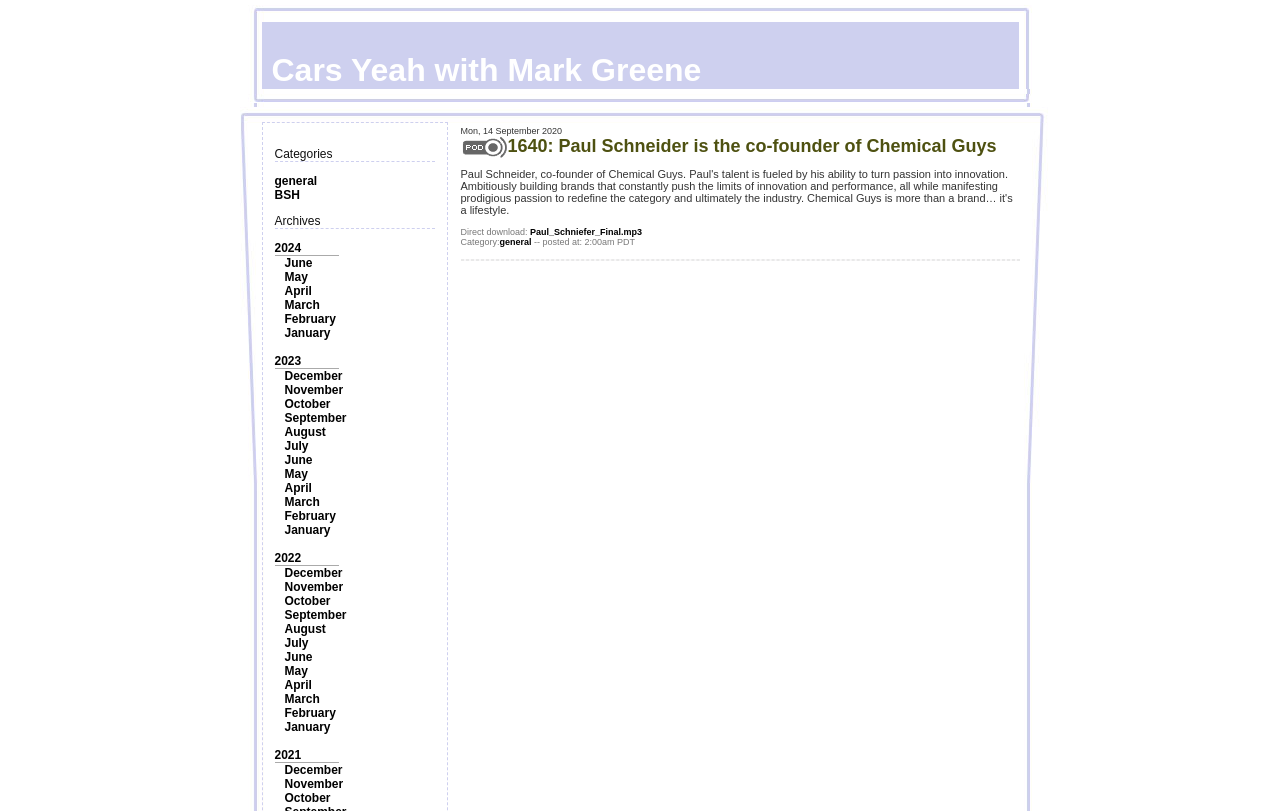What is the date of the podcast?
Answer the question with a single word or phrase, referring to the image.

Mon, 14 September 2020